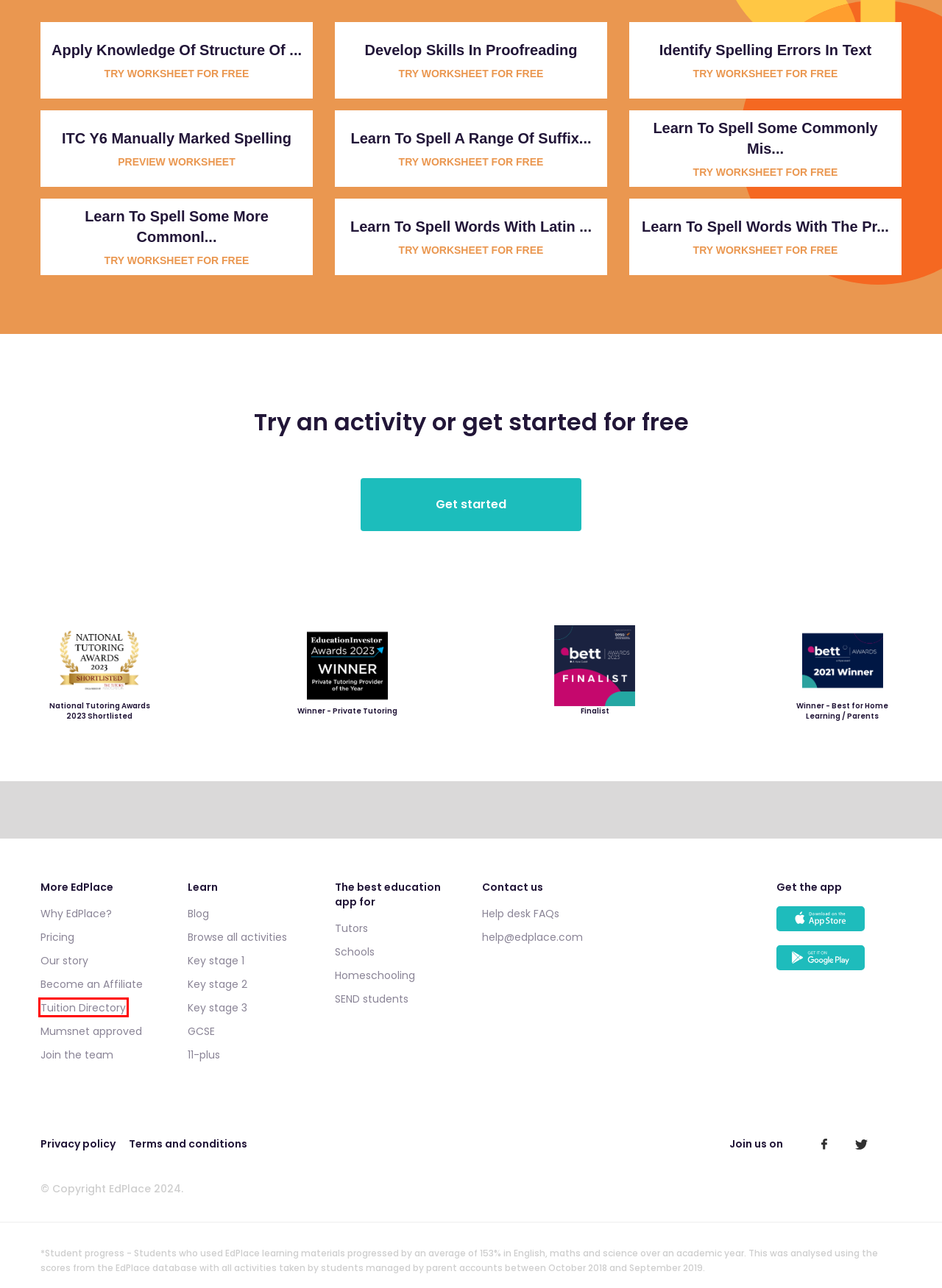Observe the screenshot of a webpage with a red bounding box highlighting an element. Choose the webpage description that accurately reflects the new page after the element within the bounding box is clicked. Here are the candidates:
A. Homeschooling | How to Homeschool UK & Resources | Edplace
B. Identify Spelling Errors in Text Worksheet - EdPlace
C. Local tuition near you
D. Education Affiliate Network
E. Teaching Resources for Schools - Get started for free - Edplace
F. Learn to Spell Some More Commonly Misspelt Words Worksheet - EdPlace
G. Teaching Resources for Tutors - 14-day £1 trial - Edplace
H. ‎EdPlace: Learn & Revise Smart on the App Store

C